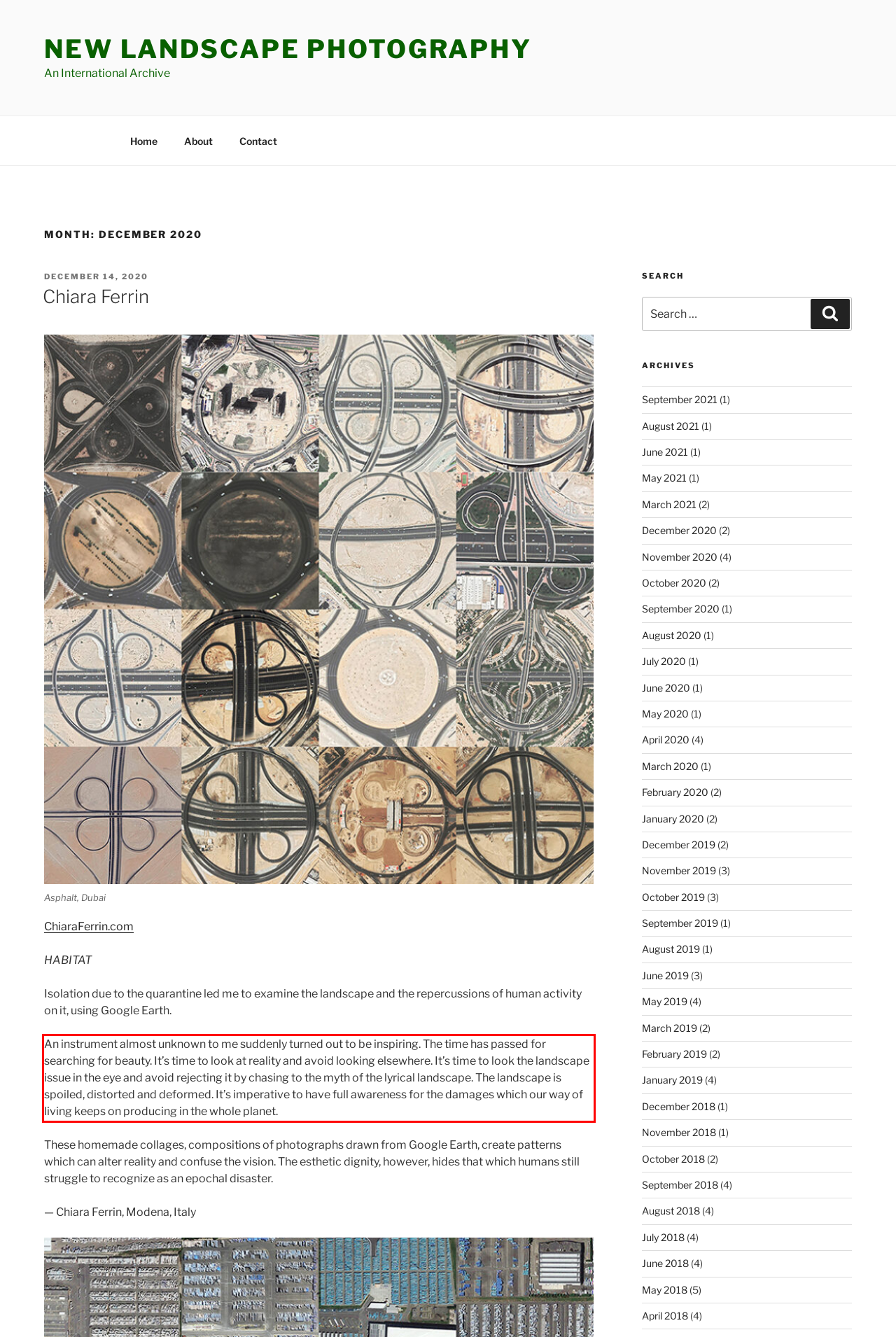Analyze the screenshot of a webpage where a red rectangle is bounding a UI element. Extract and generate the text content within this red bounding box.

An instrument almost unknown to me suddenly turned out to be inspiring. The time has passed for searching for beauty. It’s time to look at reality and avoid looking elsewhere. It’s time to look the landscape issue in the eye and avoid rejecting it by chasing to the myth of the lyrical landscape. The landscape is spoiled, distorted and deformed. It’s imperative to have full awareness for the damages which our way of living keeps on producing in the whole planet.